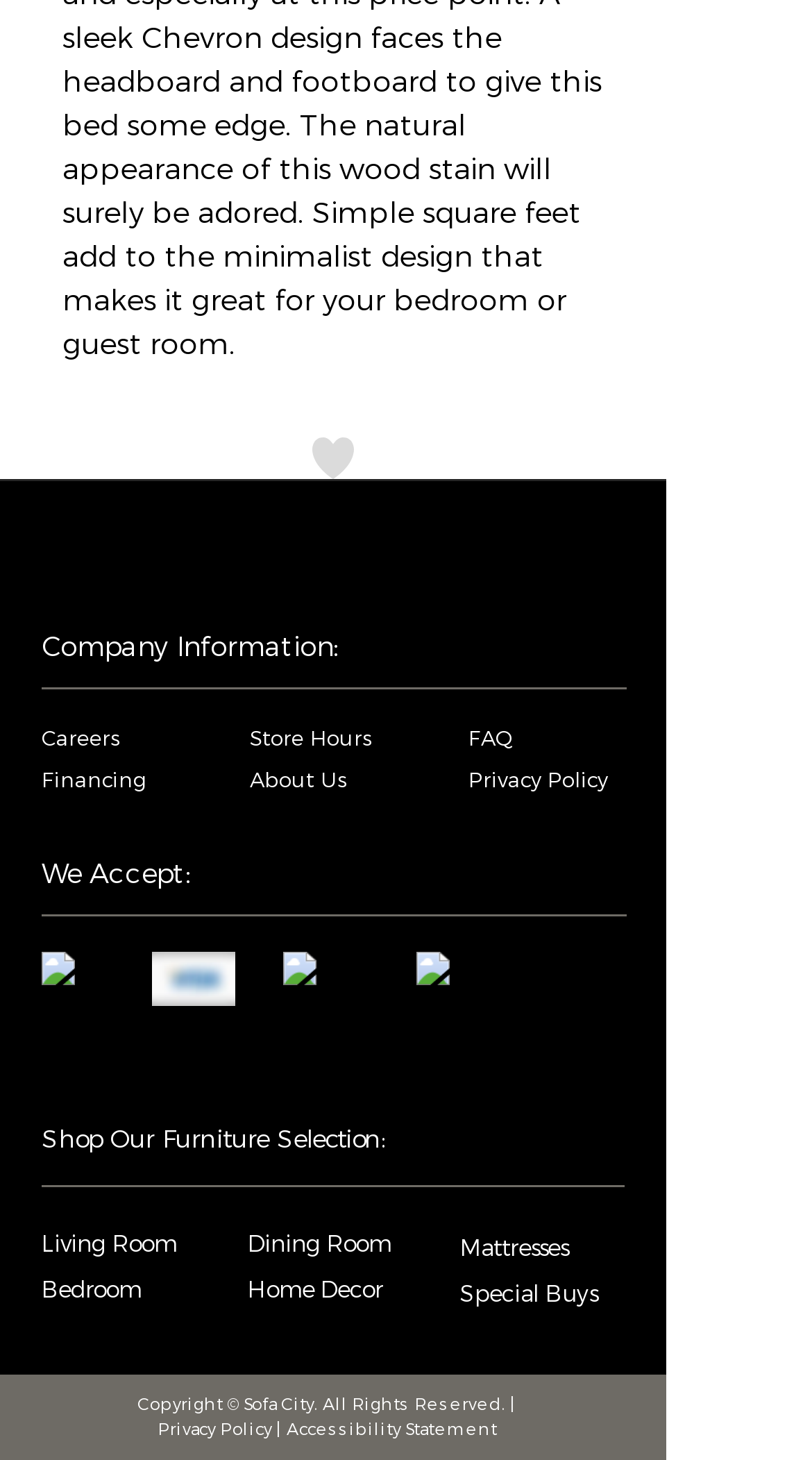Locate the bounding box coordinates of the element you need to click to accomplish the task described by this instruction: "Read the Privacy Policy".

[0.194, 0.971, 0.335, 0.985]